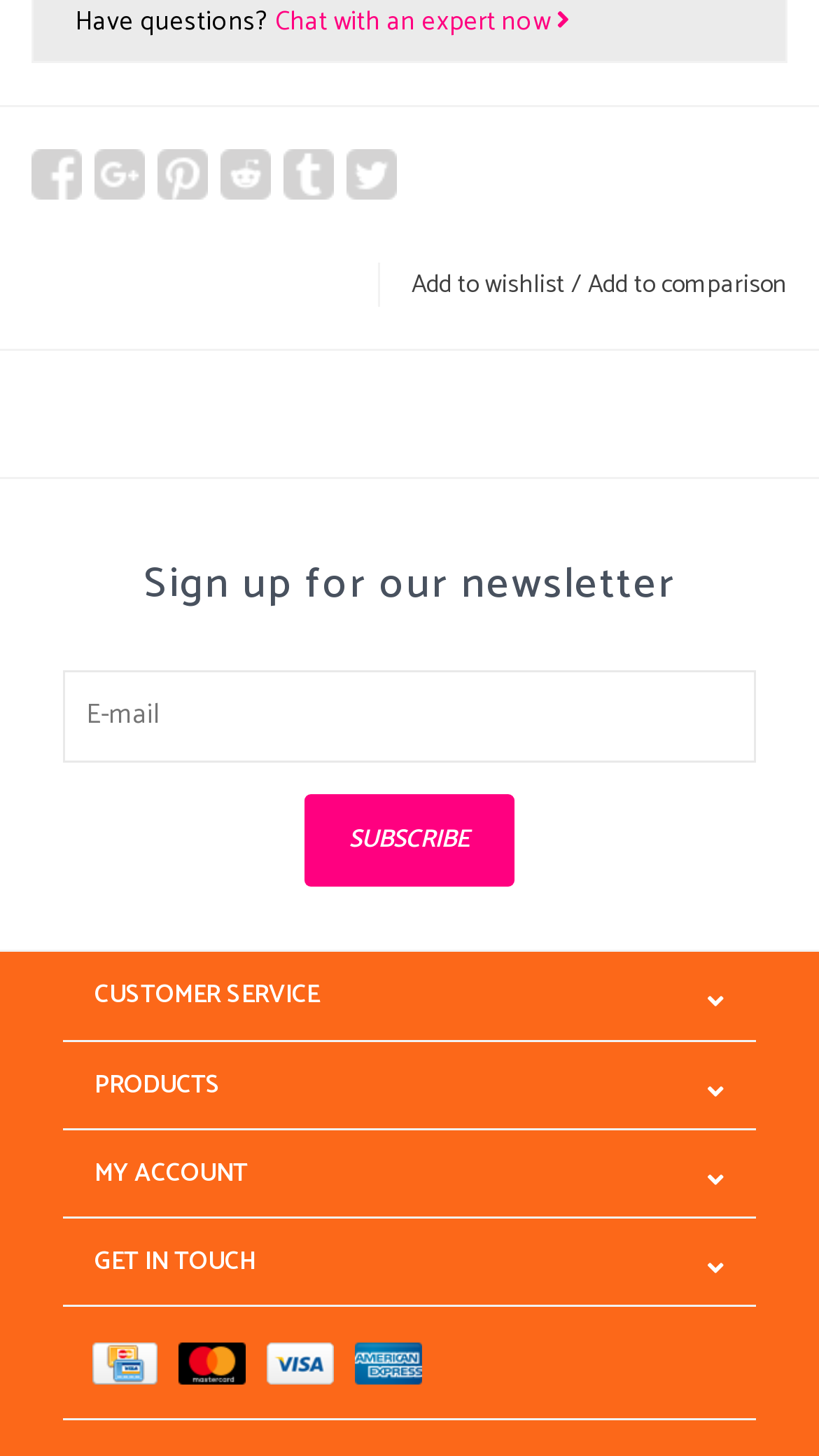Identify the bounding box coordinates of the clickable section necessary to follow the following instruction: "Share on Facebook". The coordinates should be presented as four float numbers from 0 to 1, i.e., [left, top, right, bottom].

[0.038, 0.102, 0.1, 0.137]